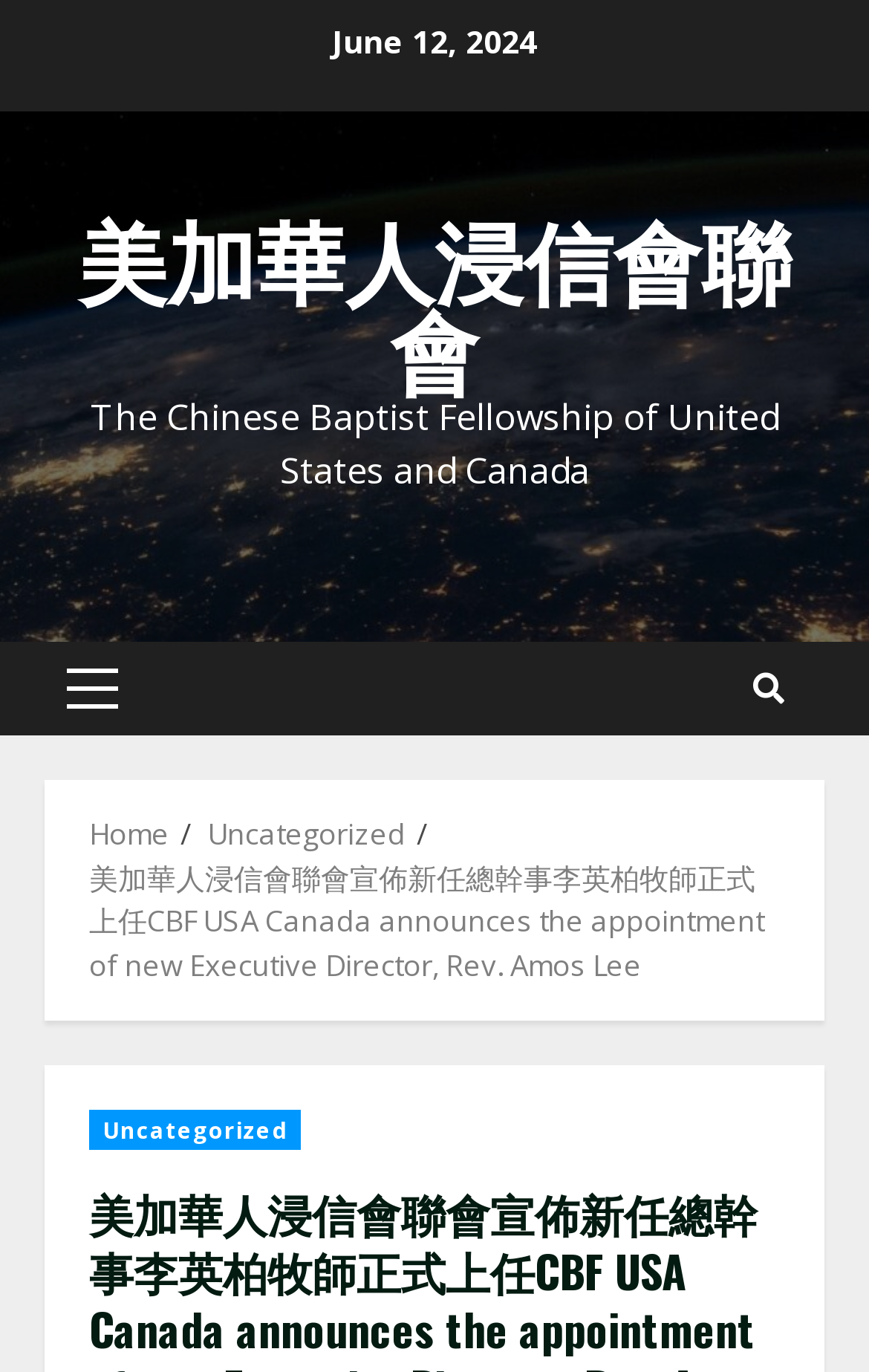What is the current page in the breadcrumb navigation?
Using the picture, provide a one-word or short phrase answer.

美加華人浸信會聯會宣佈新任總幹事李英柏牧師正式上任